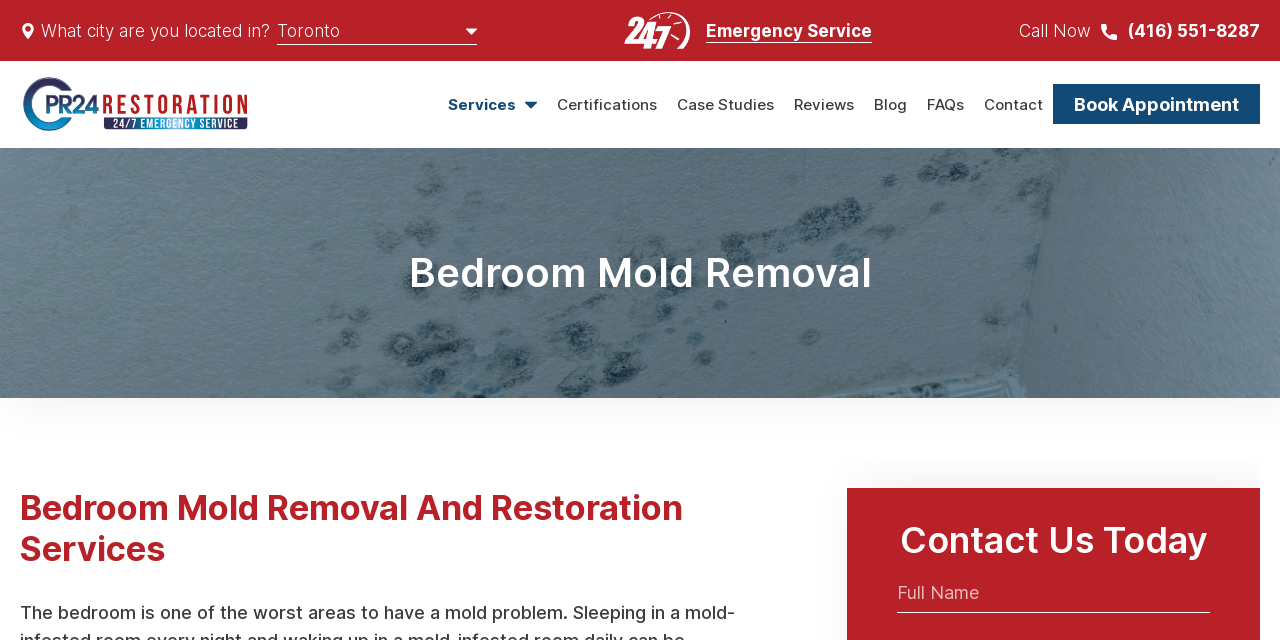Pinpoint the bounding box coordinates of the element to be clicked to execute the instruction: "Book an appointment".

[0.823, 0.132, 0.984, 0.194]